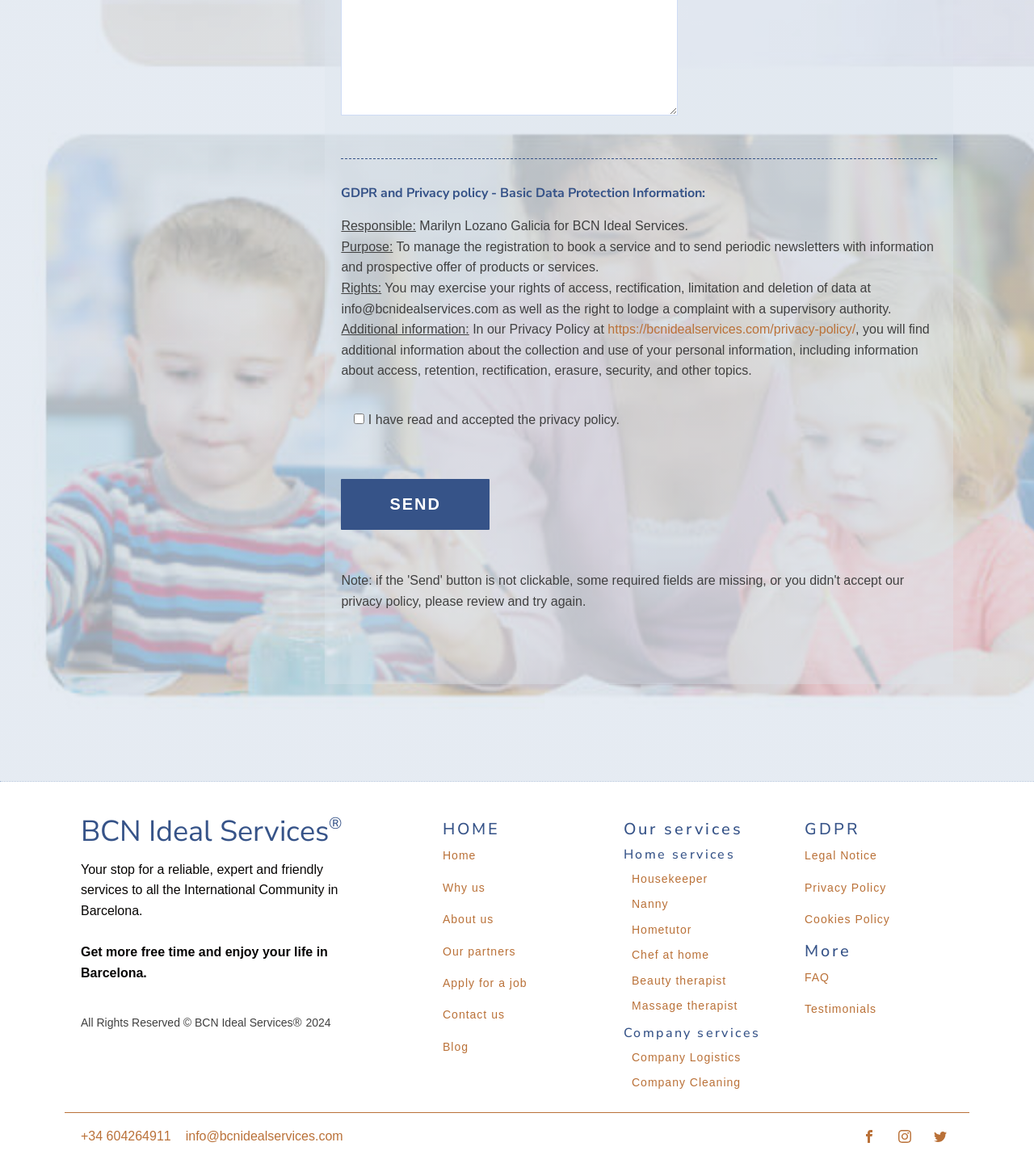What is the purpose of data collection?
Please use the image to provide a one-word or short phrase answer.

To manage registration and send newsletters